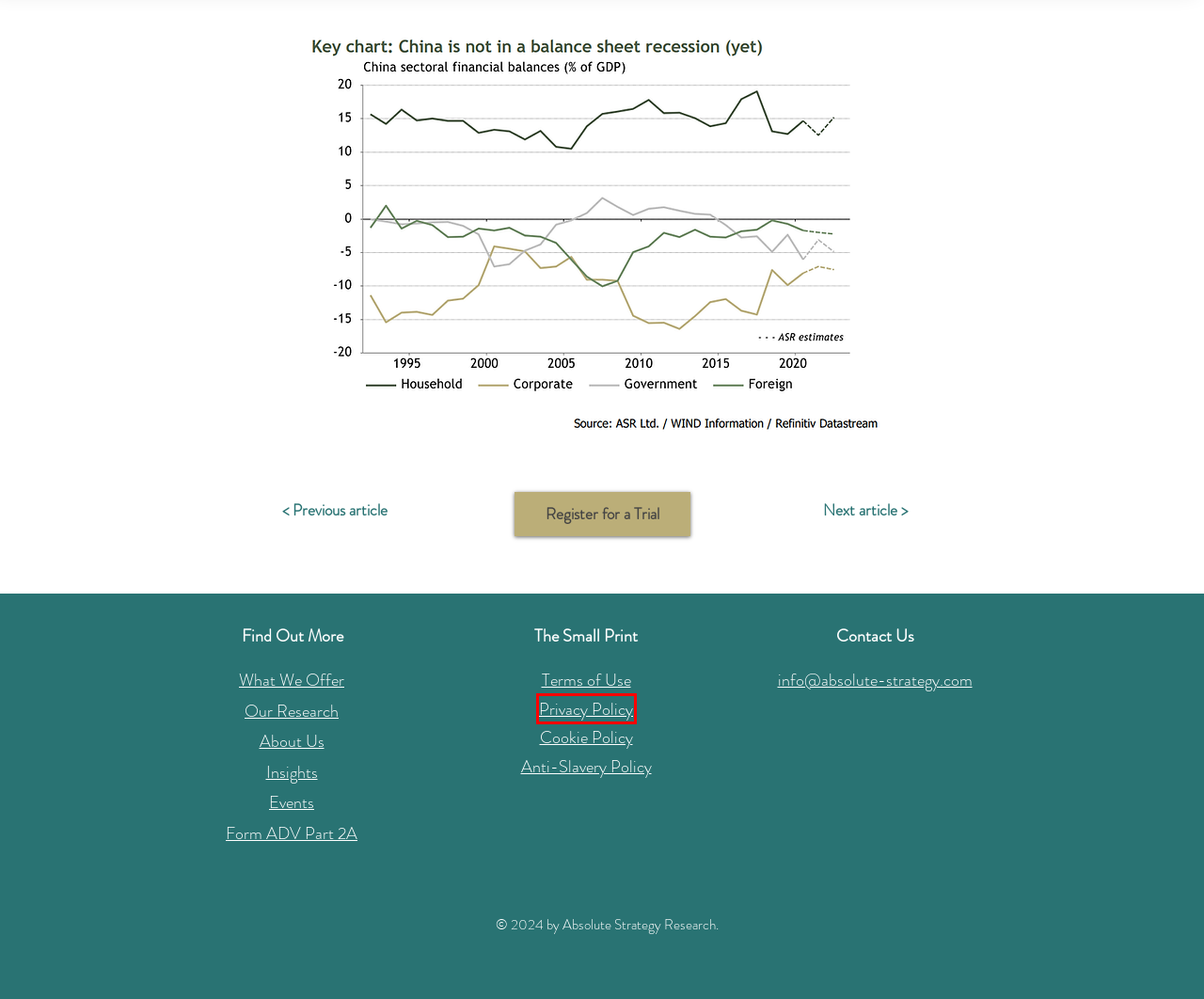You’re provided with a screenshot of a webpage that has a red bounding box around an element. Choose the best matching webpage description for the new page after clicking the element in the red box. The options are:
A. Login Page
B. About ASR's Award-Winning Macro-Strategy and Research Service
C. Register for Absolute Exchange Events & Webinars - ASR
D. Terms of Use | ASR Ltd.
E. Register for a Trial, or Contact ASR's Specialist Sales Team
F. Privacy Policy | ASR Ltd.
G. Cookie Policy | ASR Ltd.
H. We Offer Award-Winning Research, Specialist Sales and ASR Direct

F